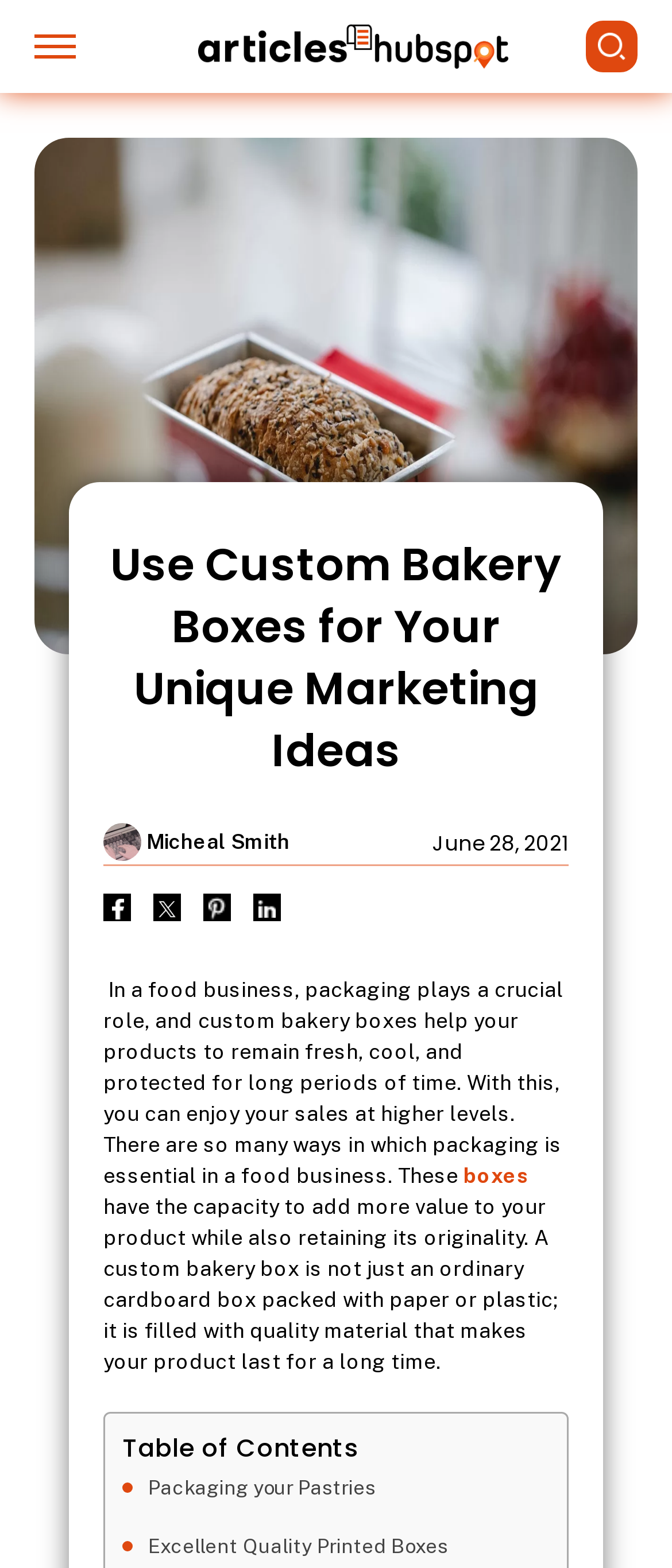Please give a one-word or short phrase response to the following question: 
What is the date of the article?

June 28, 2021